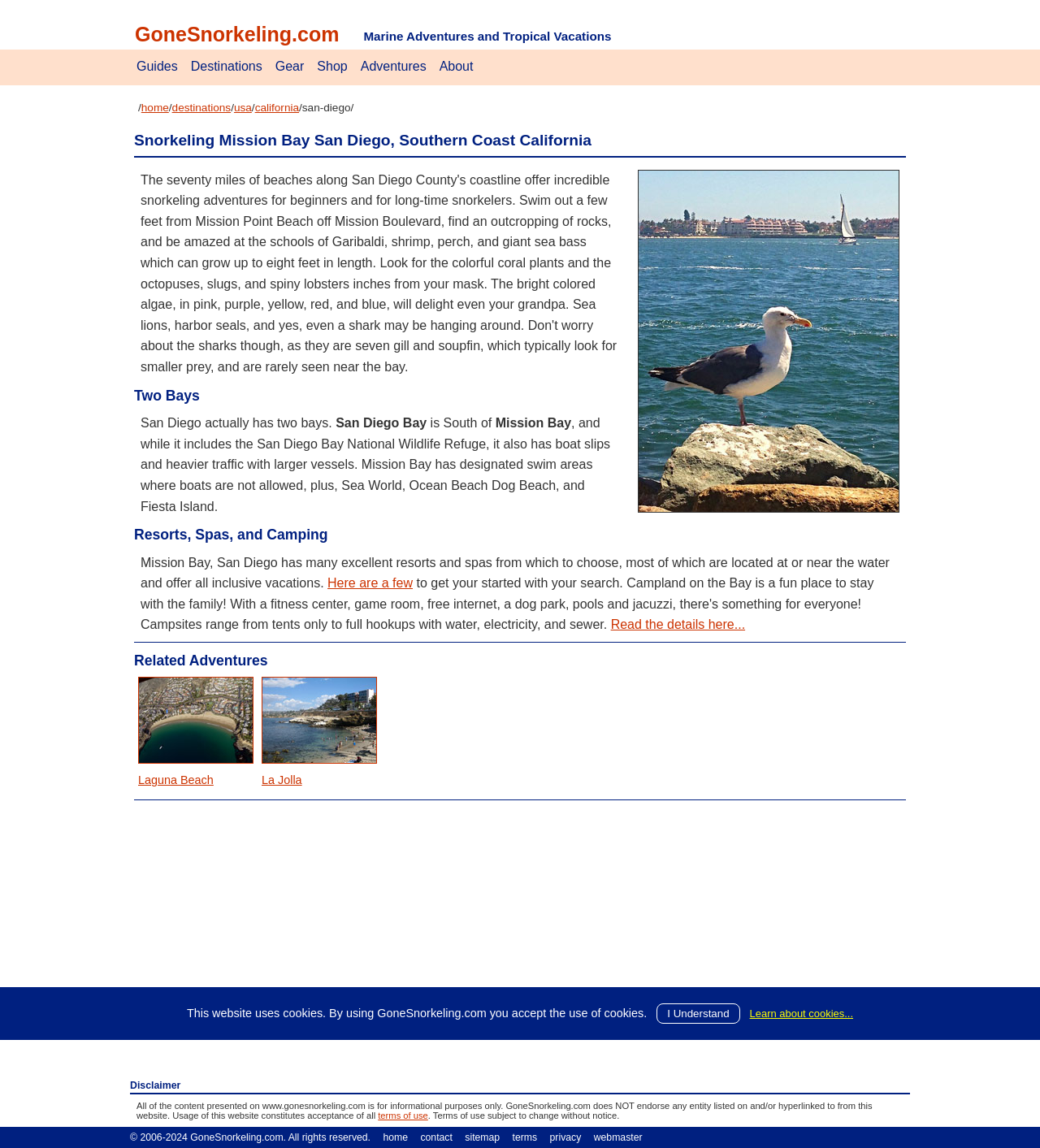What is the purpose of the designated swim areas in Mission Bay?
Can you offer a detailed and complete answer to this question?

According to the webpage, Mission Bay has designated swim areas where boats are not allowed, indicating that the purpose of these areas is to prevent boats from entering and ensure the safety of swimmers.